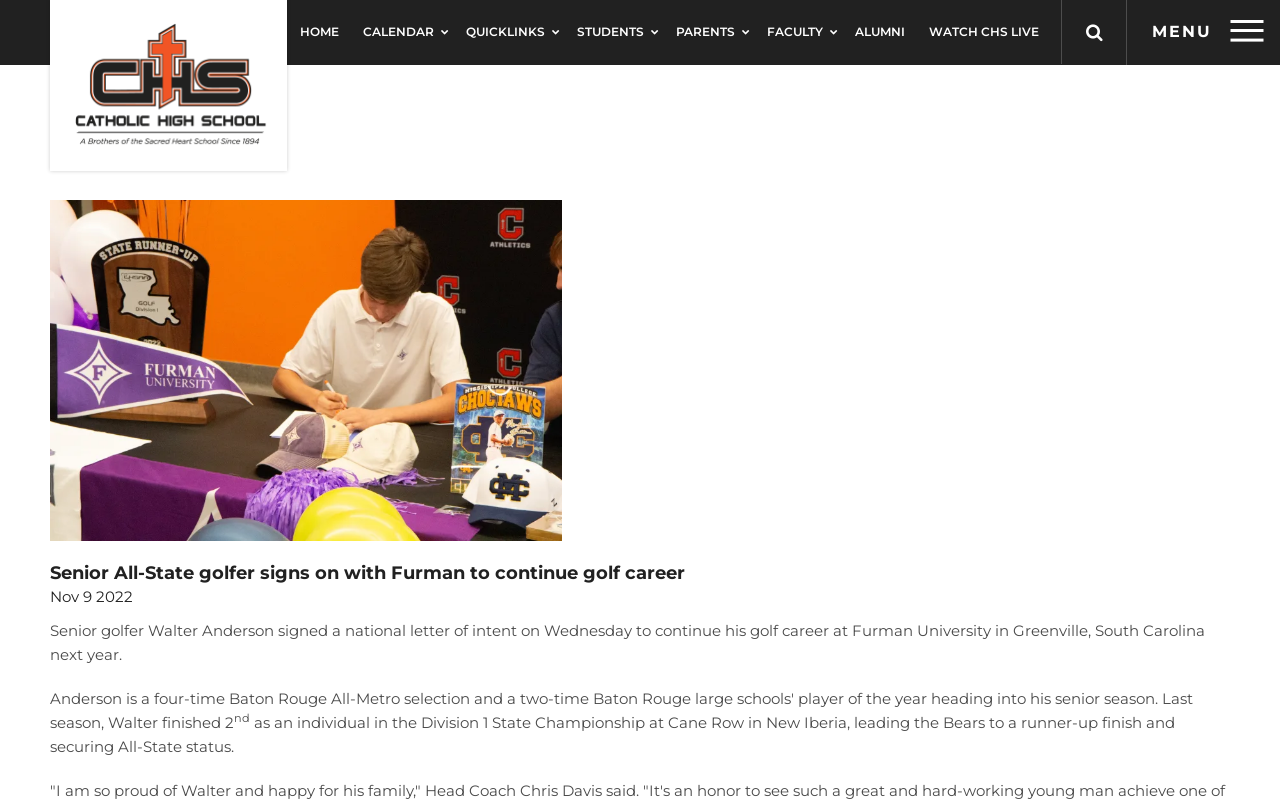Locate the bounding box coordinates of the segment that needs to be clicked to meet this instruction: "Click the Catholic High School Logo".

[0.055, 0.022, 0.208, 0.19]